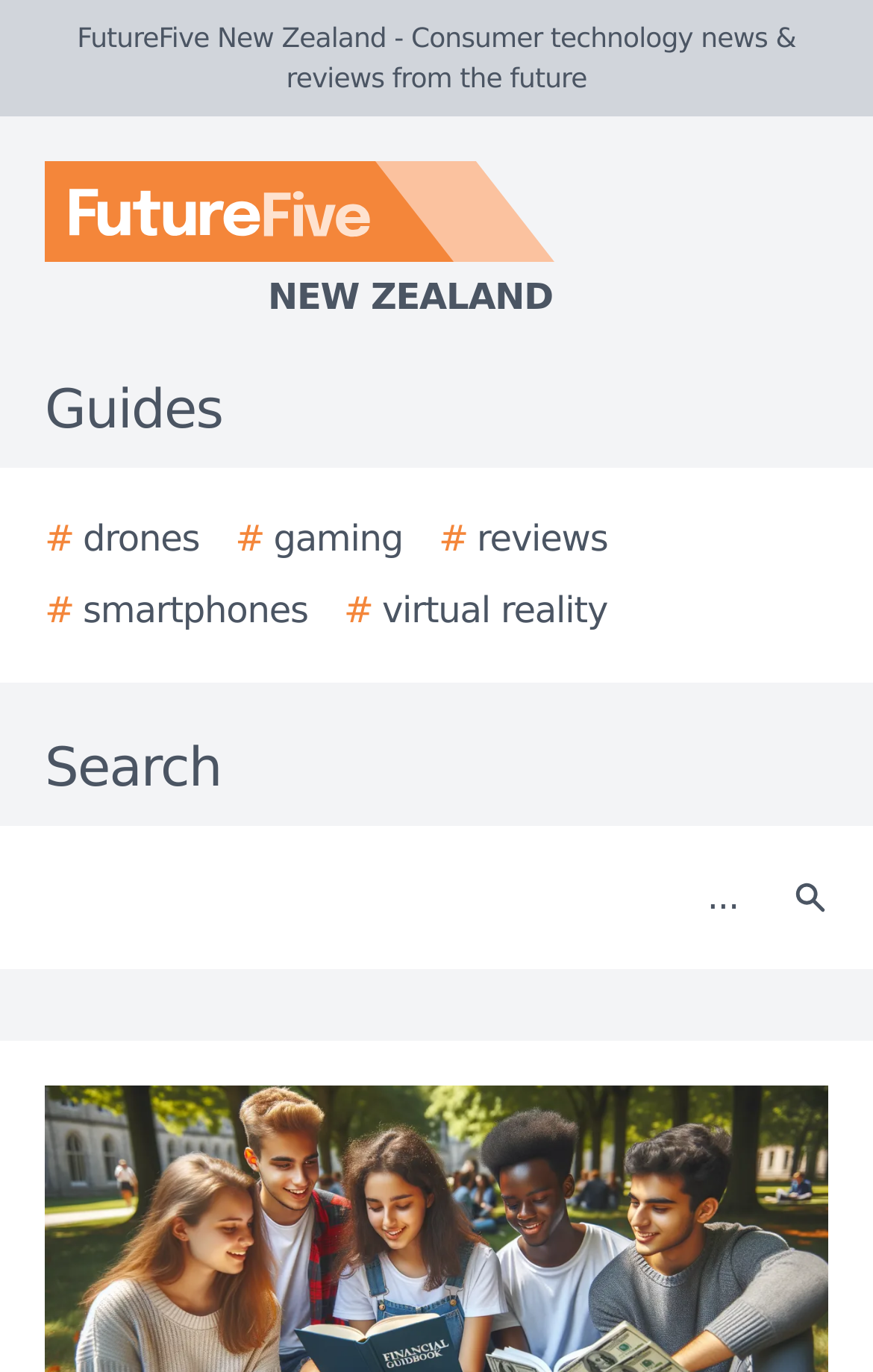Determine the bounding box coordinates of the section to be clicked to follow the instruction: "Go to the gaming guide". The coordinates should be given as four float numbers between 0 and 1, formatted as [left, top, right, bottom].

[0.27, 0.374, 0.462, 0.413]